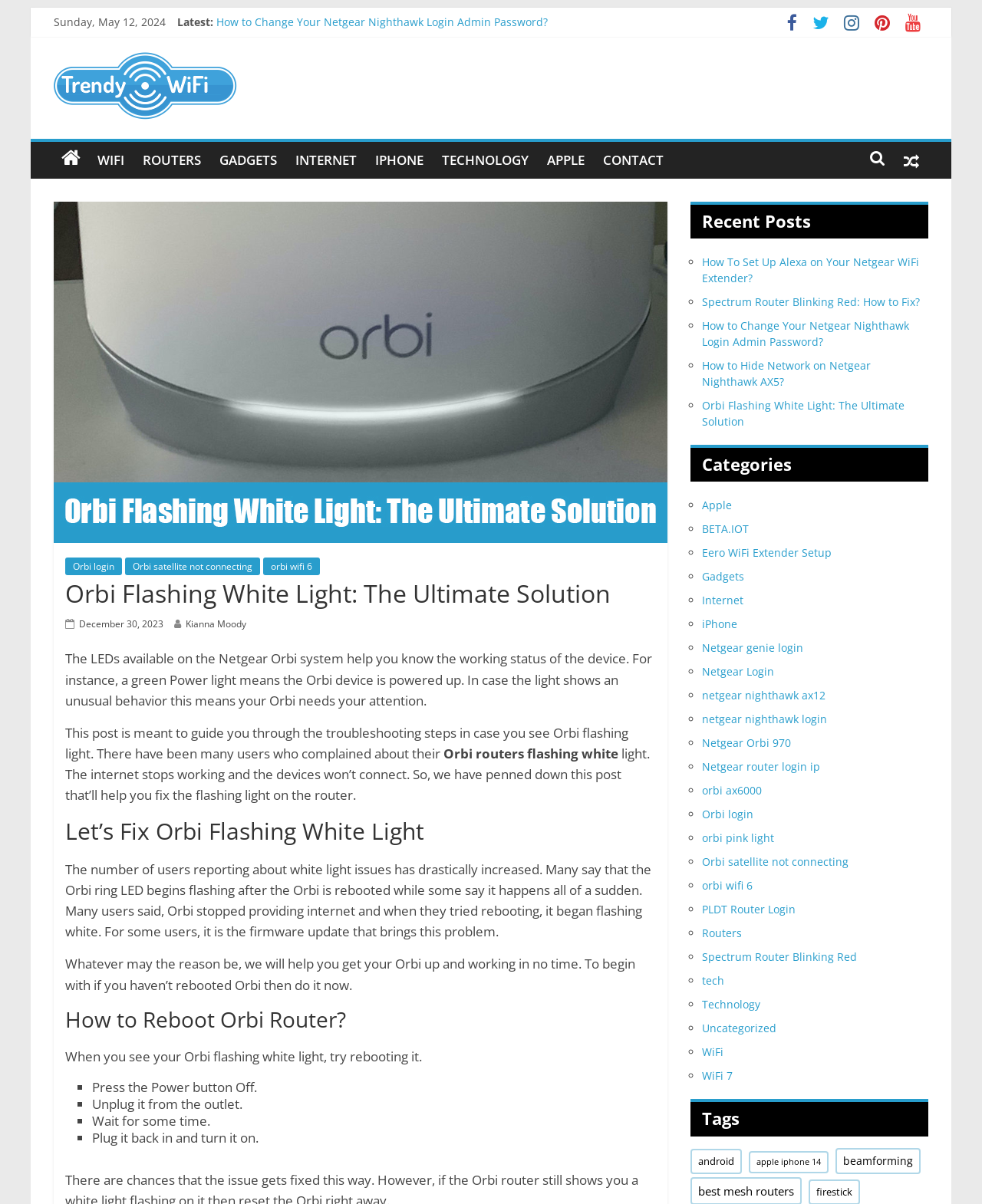Find the bounding box coordinates corresponding to the UI element with the description: "netgear nighthawk ax12". The coordinates should be formatted as [left, top, right, bottom], with values as floats between 0 and 1.

[0.715, 0.572, 0.841, 0.584]